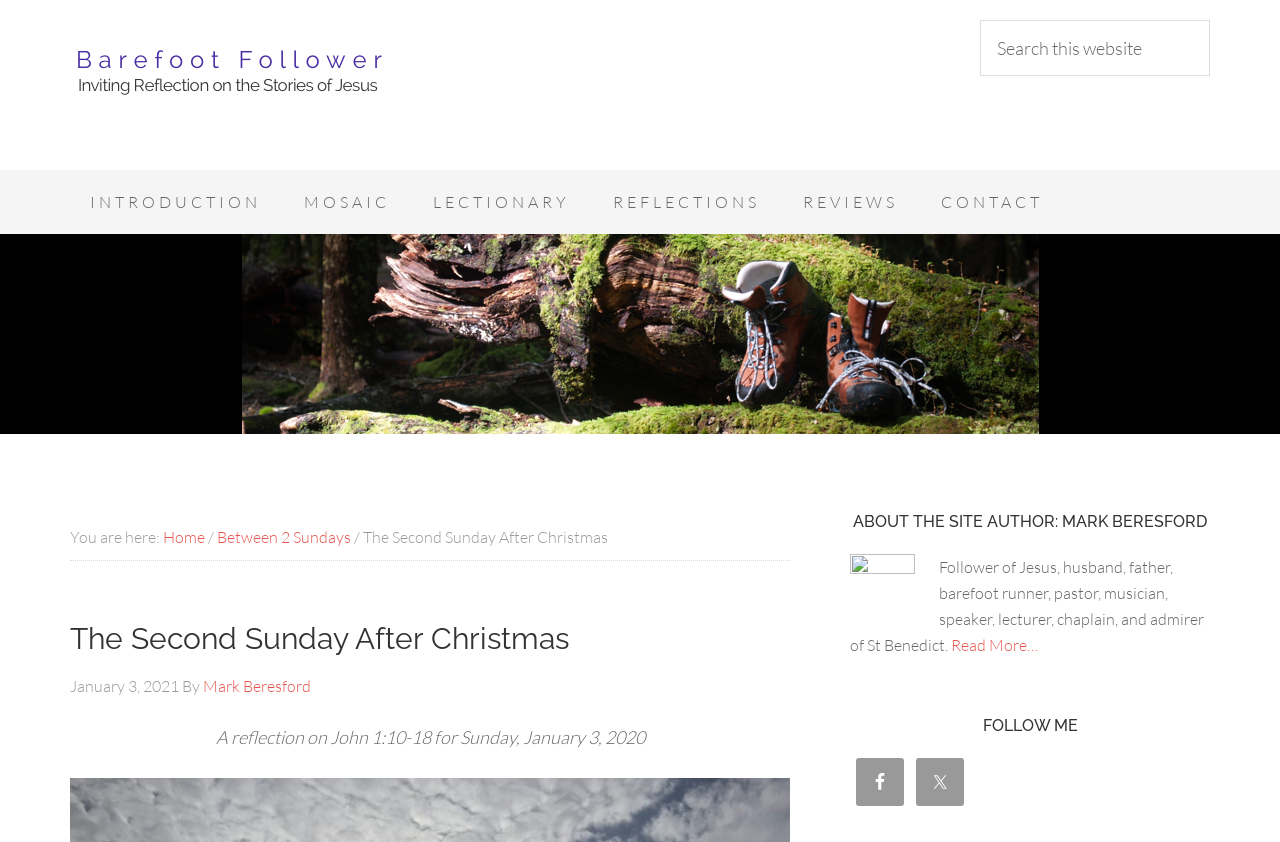Please locate the bounding box coordinates of the region I need to click to follow this instruction: "Search for something in the search bar".

None